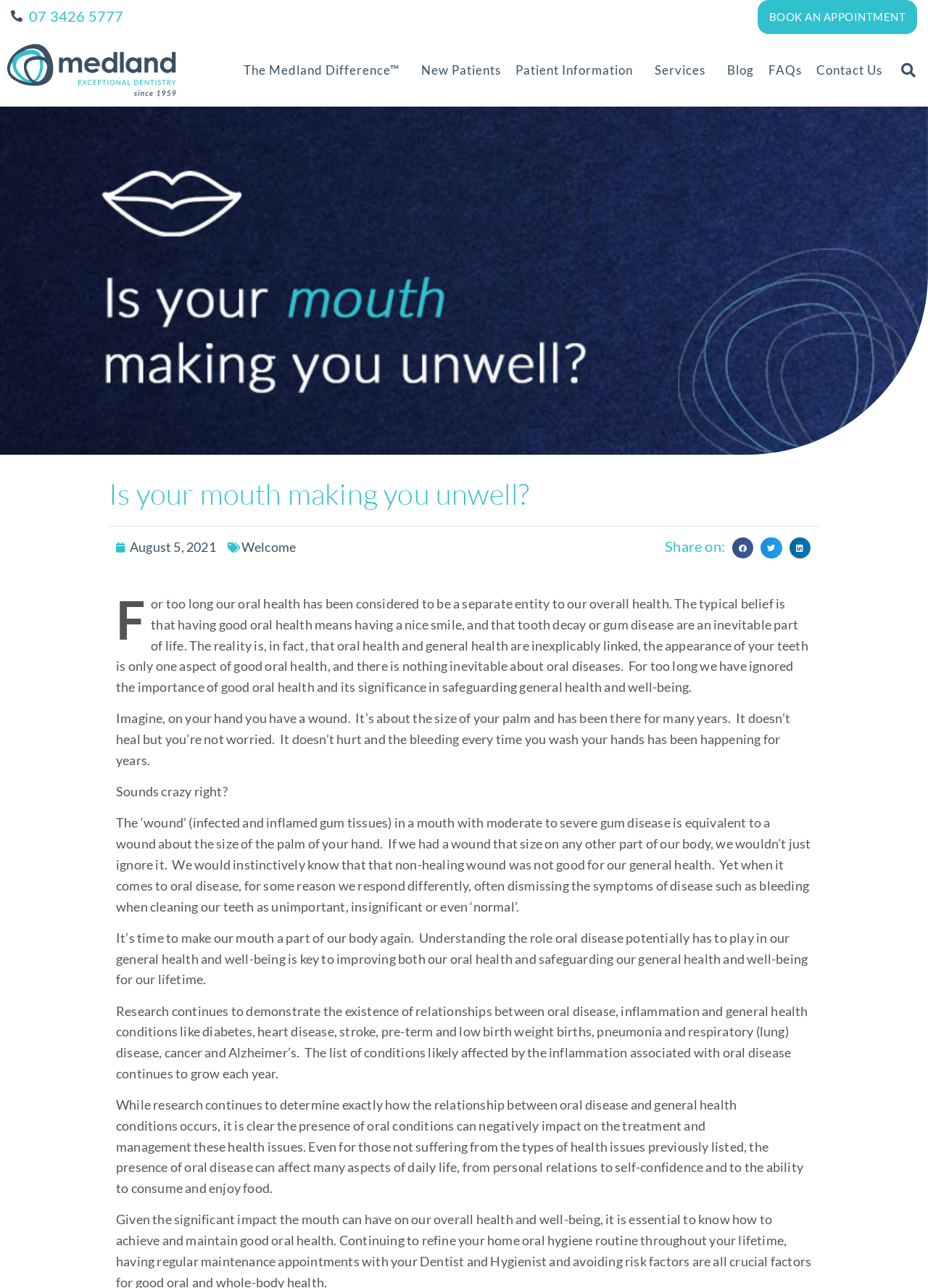How many years has Medland Dental been in operation?
Look at the image and answer the question using a single word or phrase.

since 1959